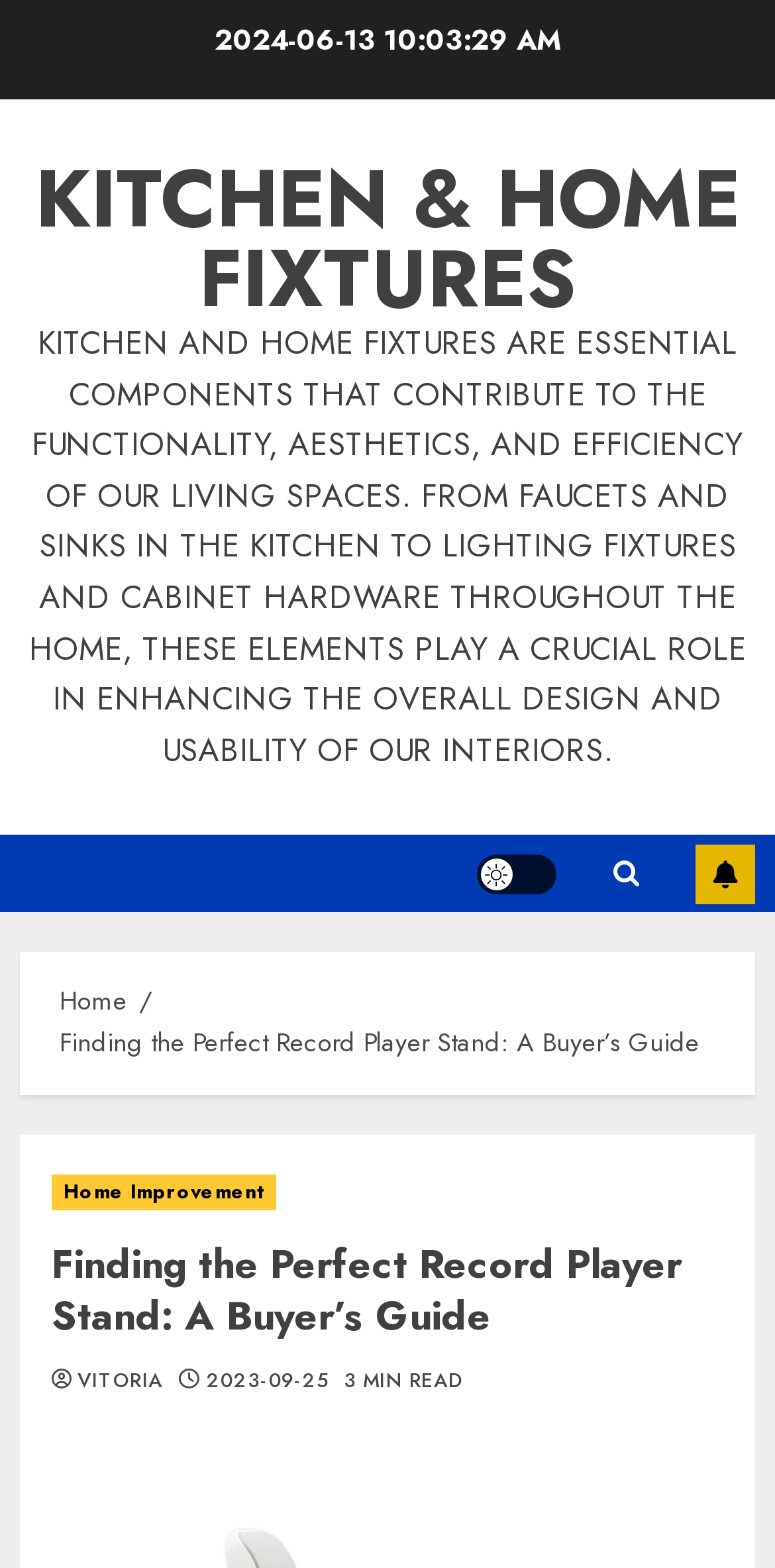Determine the bounding box coordinates of the region I should click to achieve the following instruction: "Click on 'KITCHEN & HOME FIXTURES'". Ensure the bounding box coordinates are four float numbers between 0 and 1, i.e., [left, top, right, bottom].

[0.045, 0.09, 0.955, 0.214]